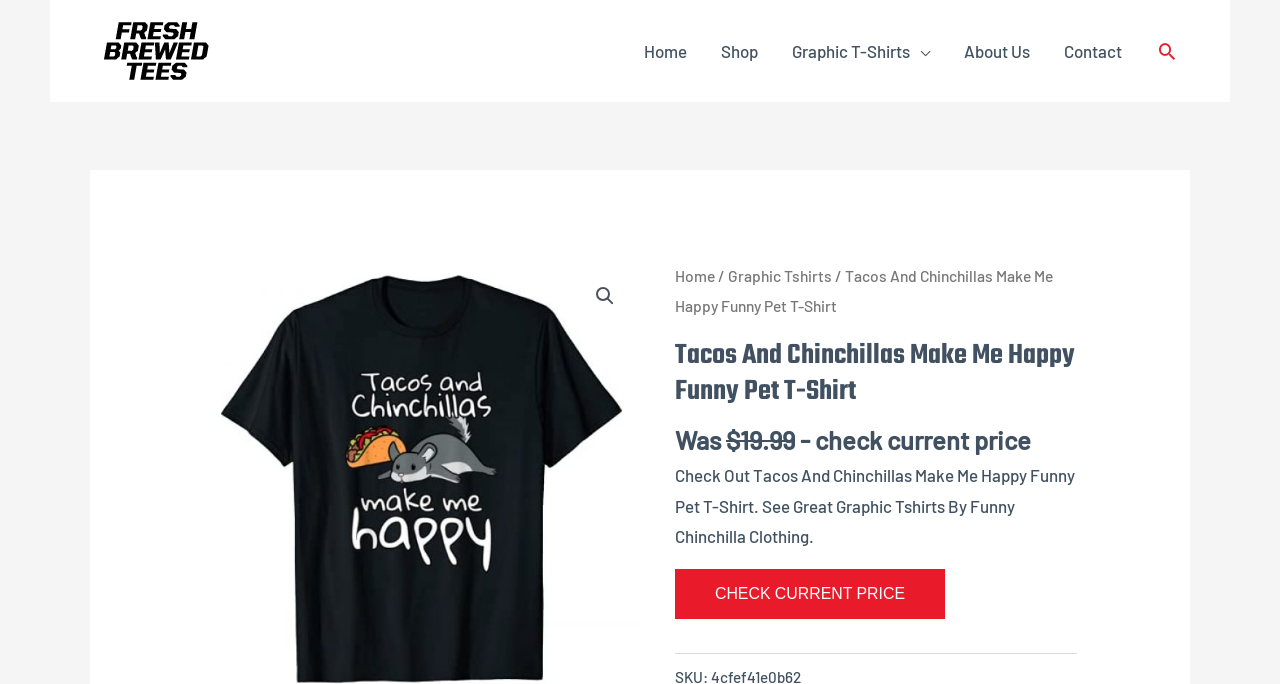Determine the bounding box coordinates of the target area to click to execute the following instruction: "Go to Home page."

[0.49, 0.025, 0.55, 0.124]